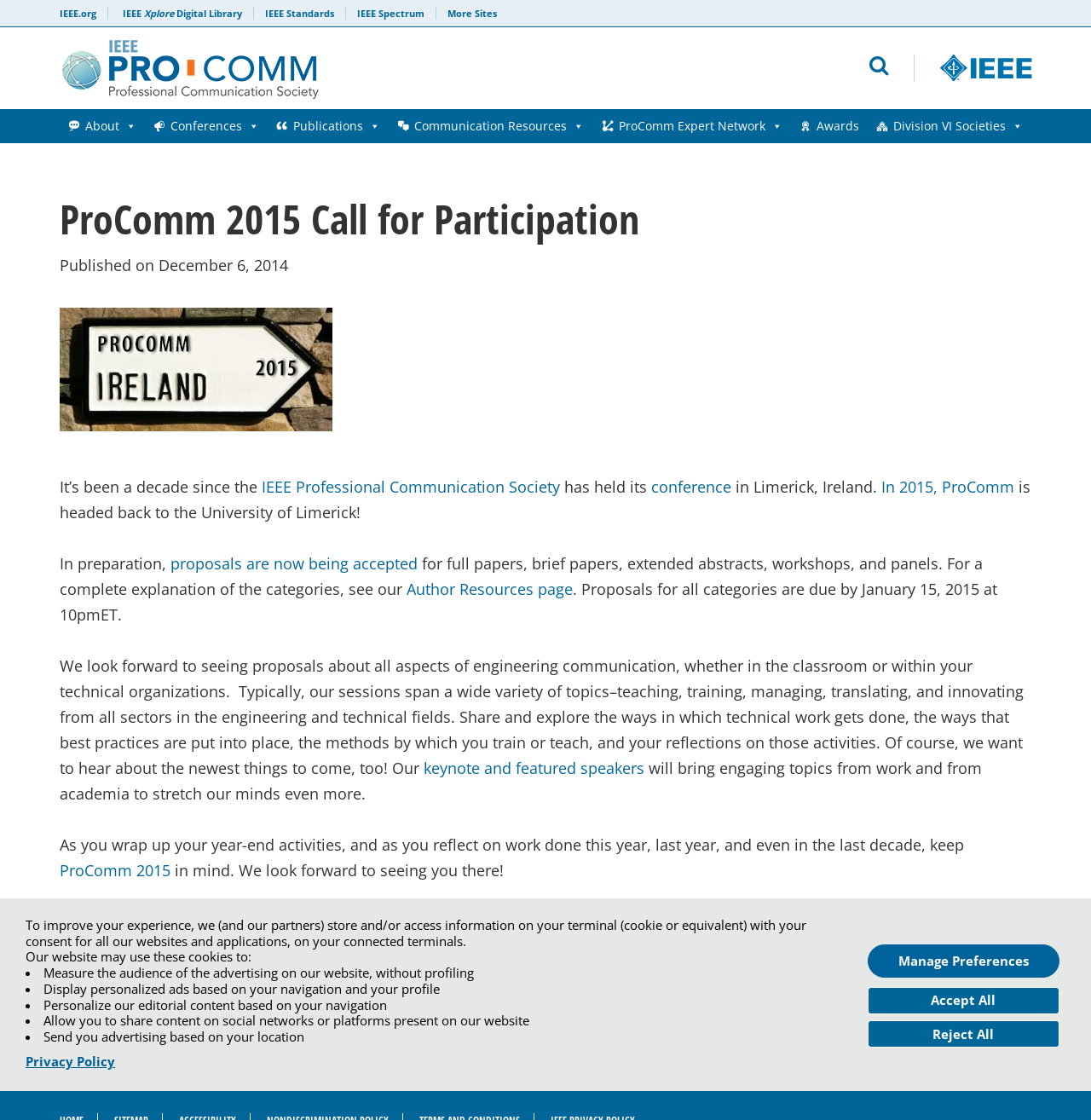Please determine and provide the text content of the webpage's heading.

ProComm 2015 Call for Participation